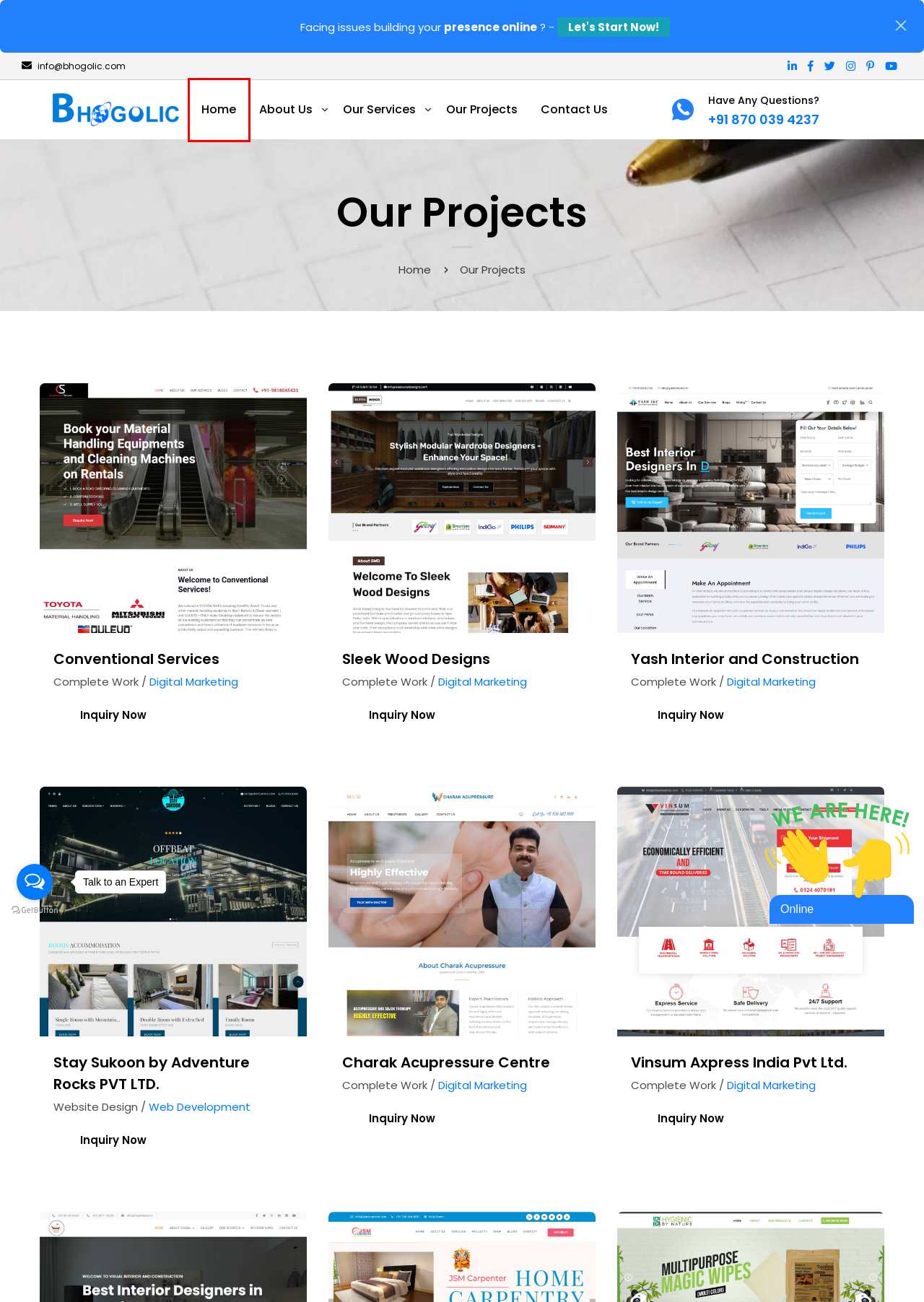Consider the screenshot of a webpage with a red bounding box and select the webpage description that best describes the new page that appears after clicking the element inside the red box. Here are the candidates:
A. Bhogolic | Digital Marketing, Web Design, & Advertising Services
B. Yash Interior and Construction | Top interior designers in India
C. Sleek Wood Designs - Custom Furniture & Interior Solutions
D. Forklifts and Sweeping Machine on Rental Services in Delhi NCR India
E. Logistics & Transportation Services in India. | Vinsum Axpress
F. Floating Chat Button for WhatsApp, Facebook Messenger, Line etc. | GetButton.io
G. Charak Acupressure Clinic in Dwarka | Acupressure clinic in delhi
H. Stay Sukoon Resort in Rishikesh | Best Hotel in Rishikesh

A